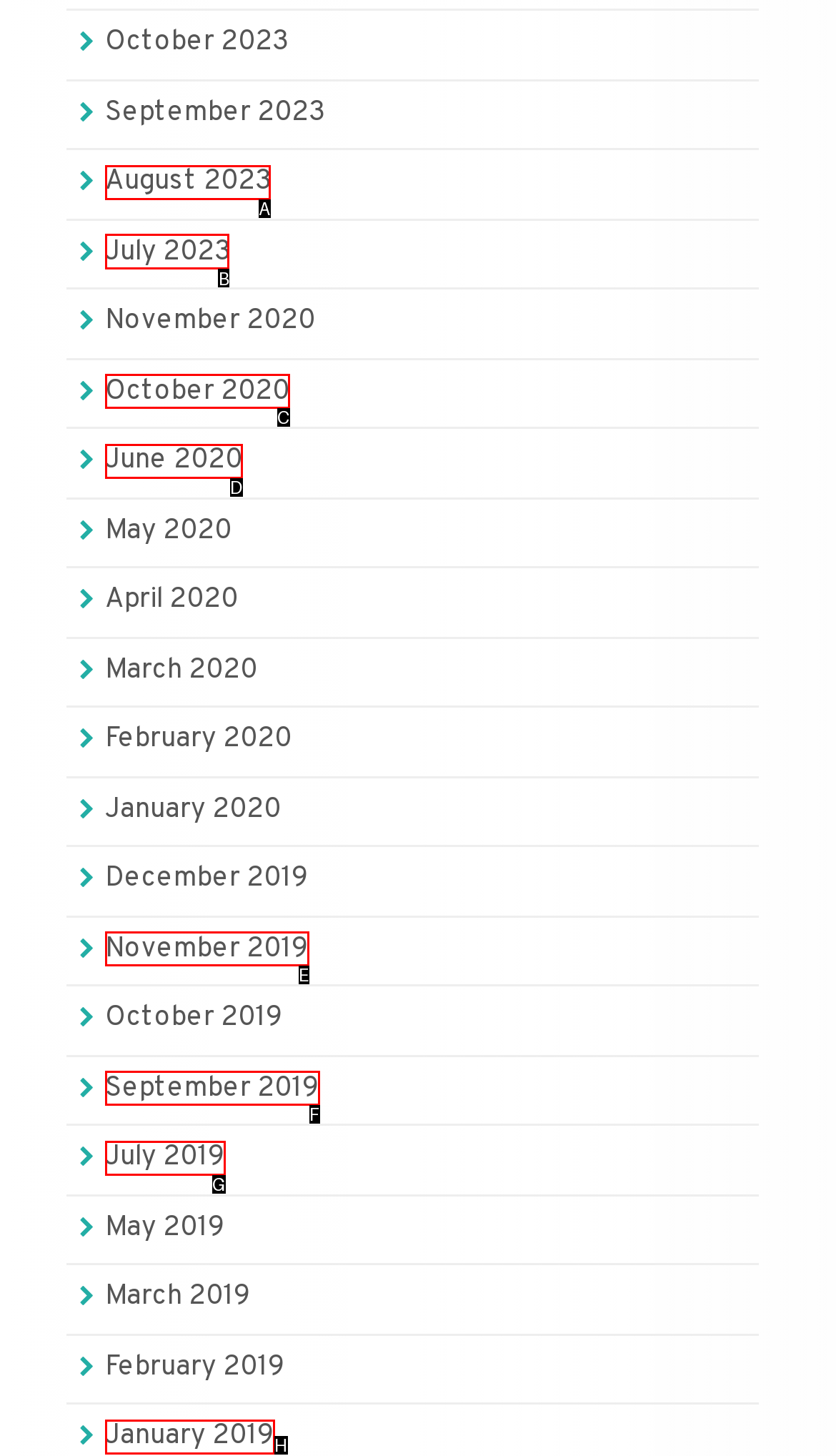Determine which HTML element should be clicked to carry out the following task: check July 2023 Respond with the letter of the appropriate option.

B